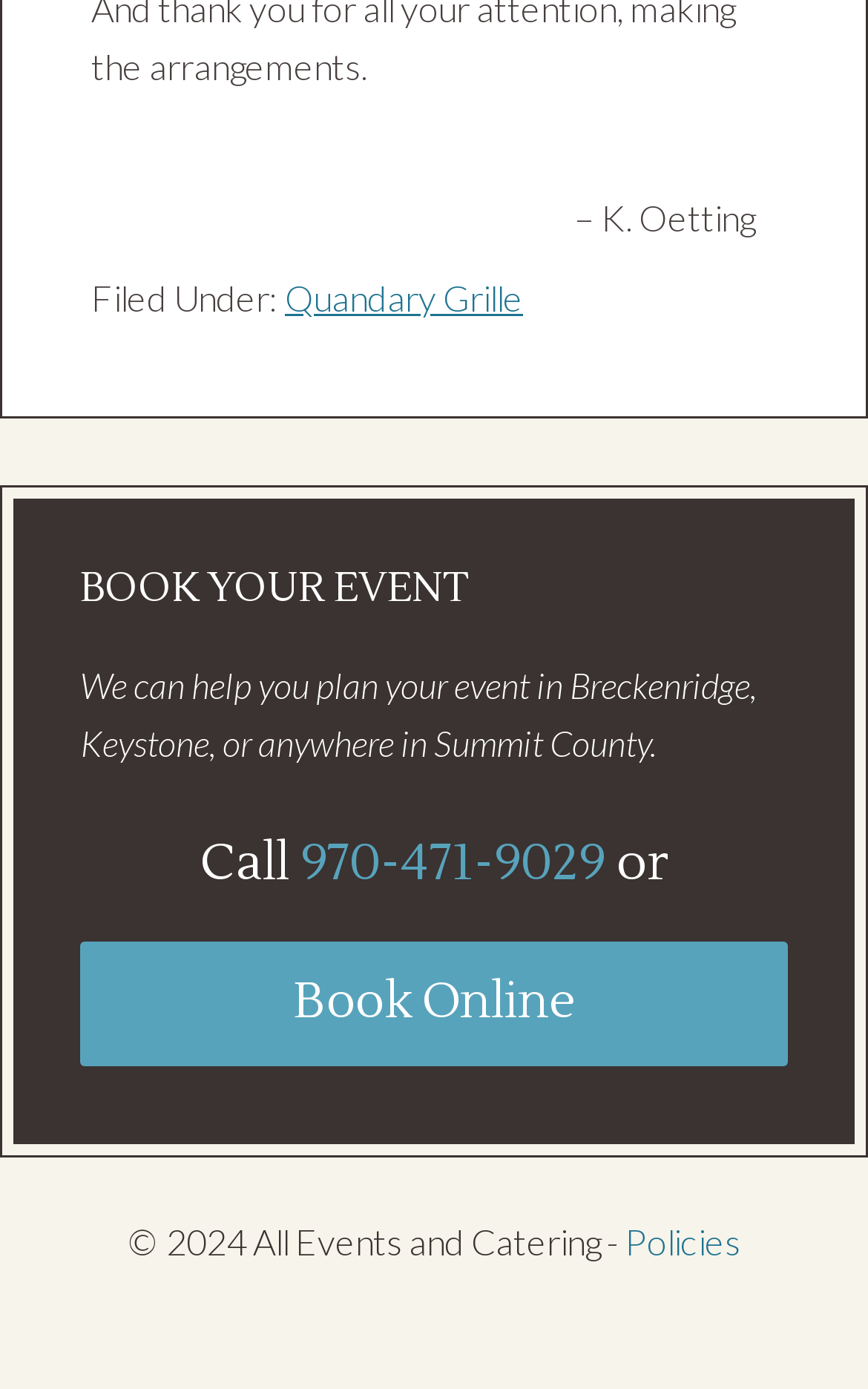What is the name of the catering service?
Answer the question in as much detail as possible.

The name of the catering service is found in the static text element at the bottom of the page, which reads '© 2024 All Events and Catering -'.